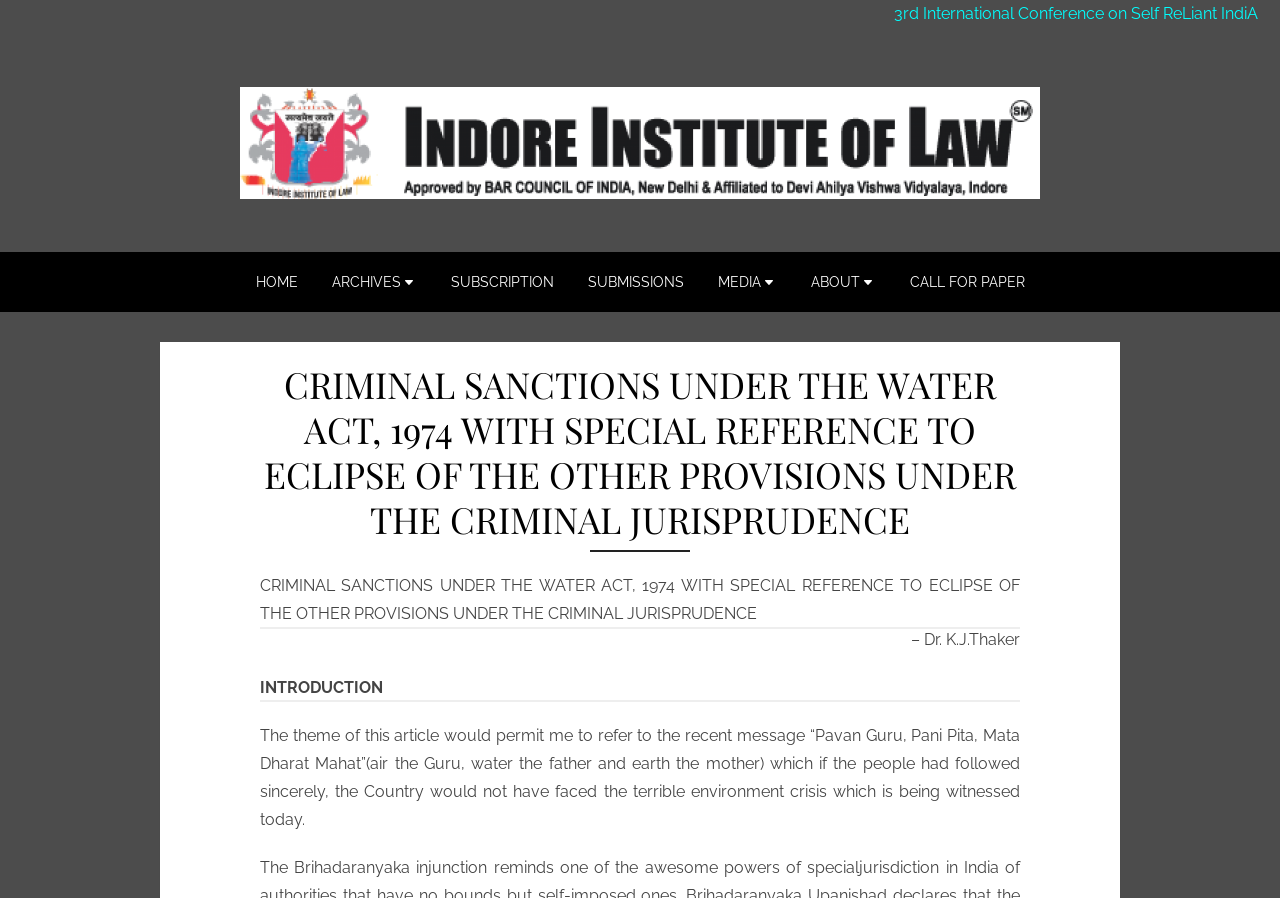Locate the bounding box coordinates of the clickable area to execute the instruction: "click the link to Indore Institute Of Law". Provide the coordinates as four float numbers between 0 and 1, represented as [left, top, right, bottom].

[0.188, 0.205, 0.812, 0.226]